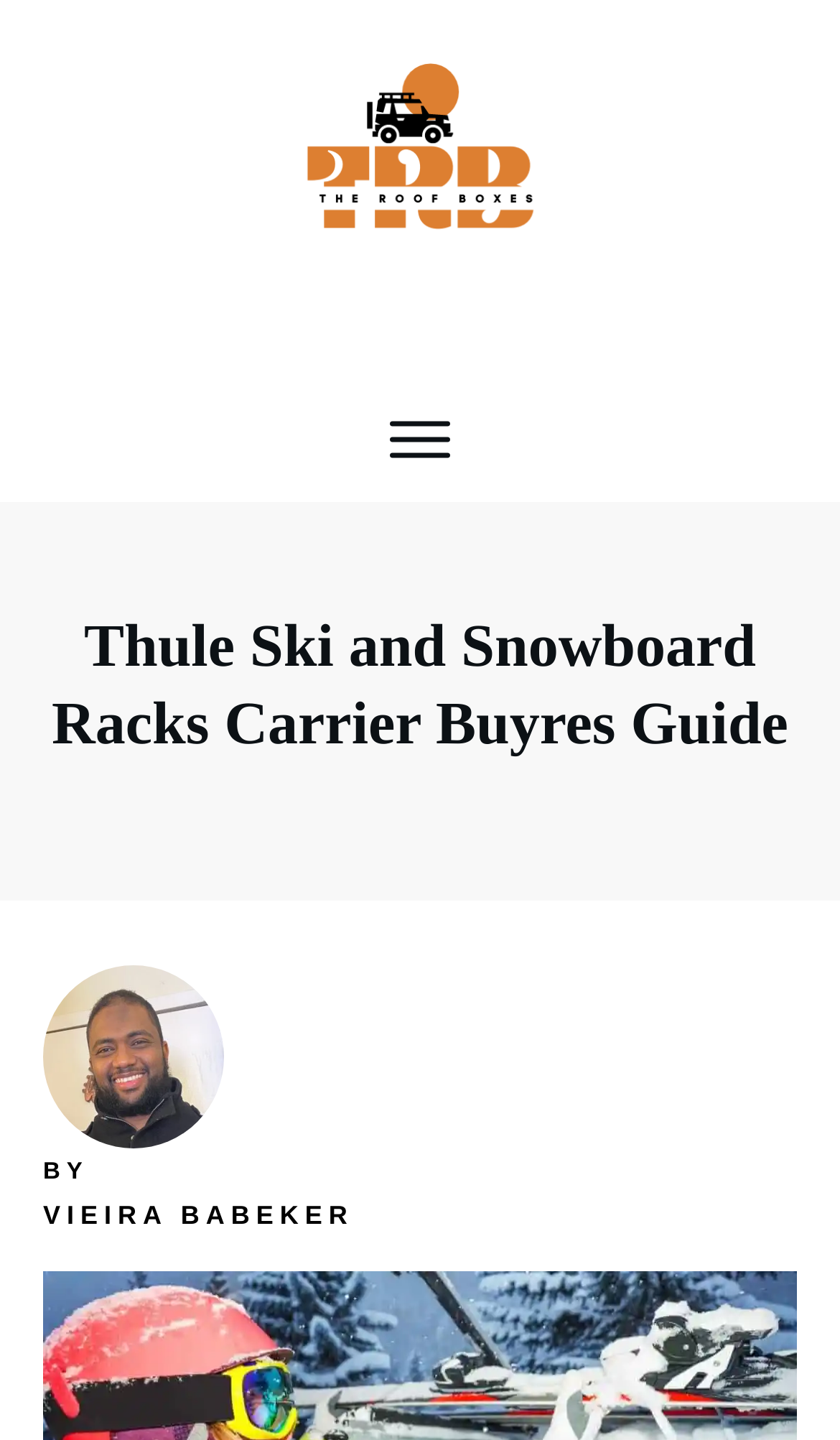Analyze the image and provide a detailed answer to the question: What is the image below the heading?

The image below the heading is a personal photo of the author, labeled as 'My Photo', which is a small image located at the top right corner of the webpage.